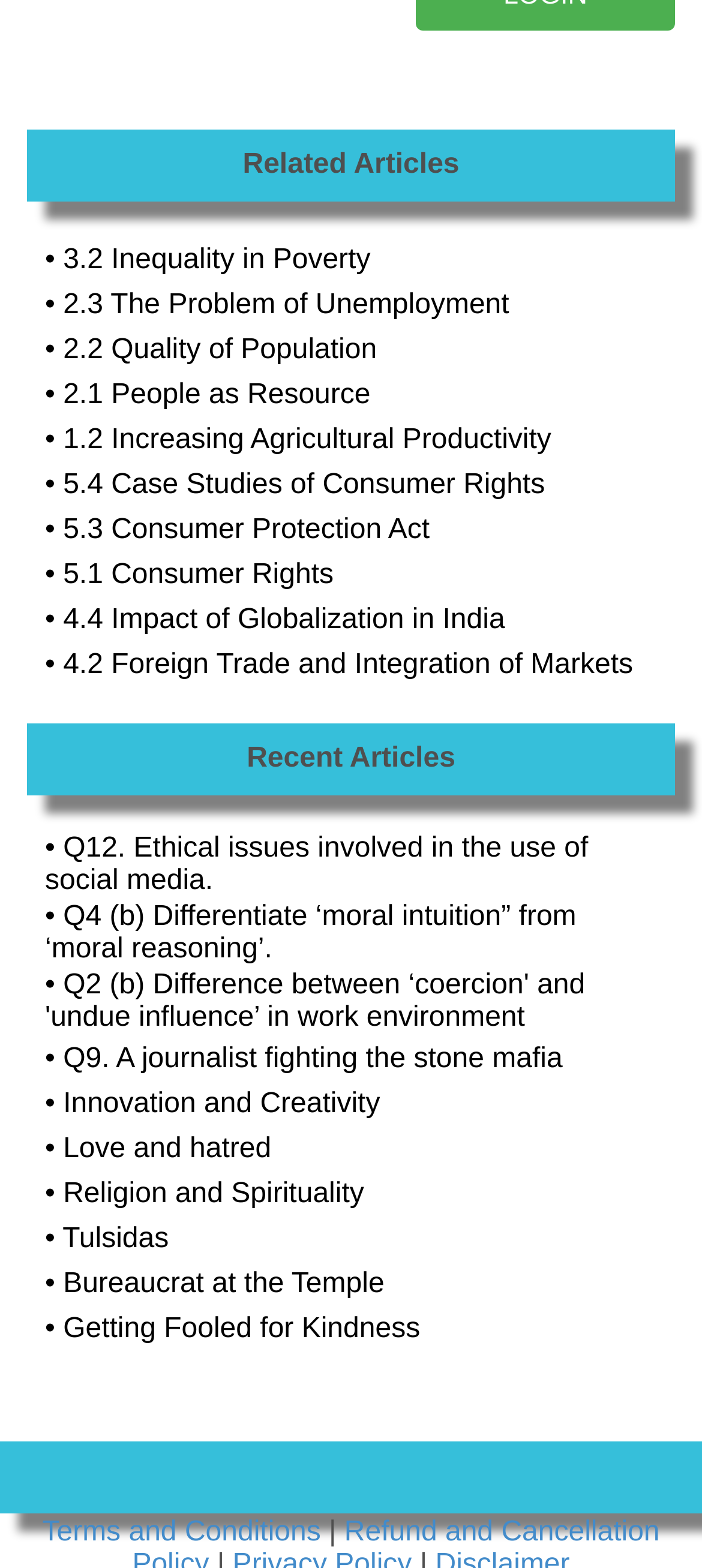Provide a short answer using a single word or phrase for the following question: 
How many links are in the second table?

11